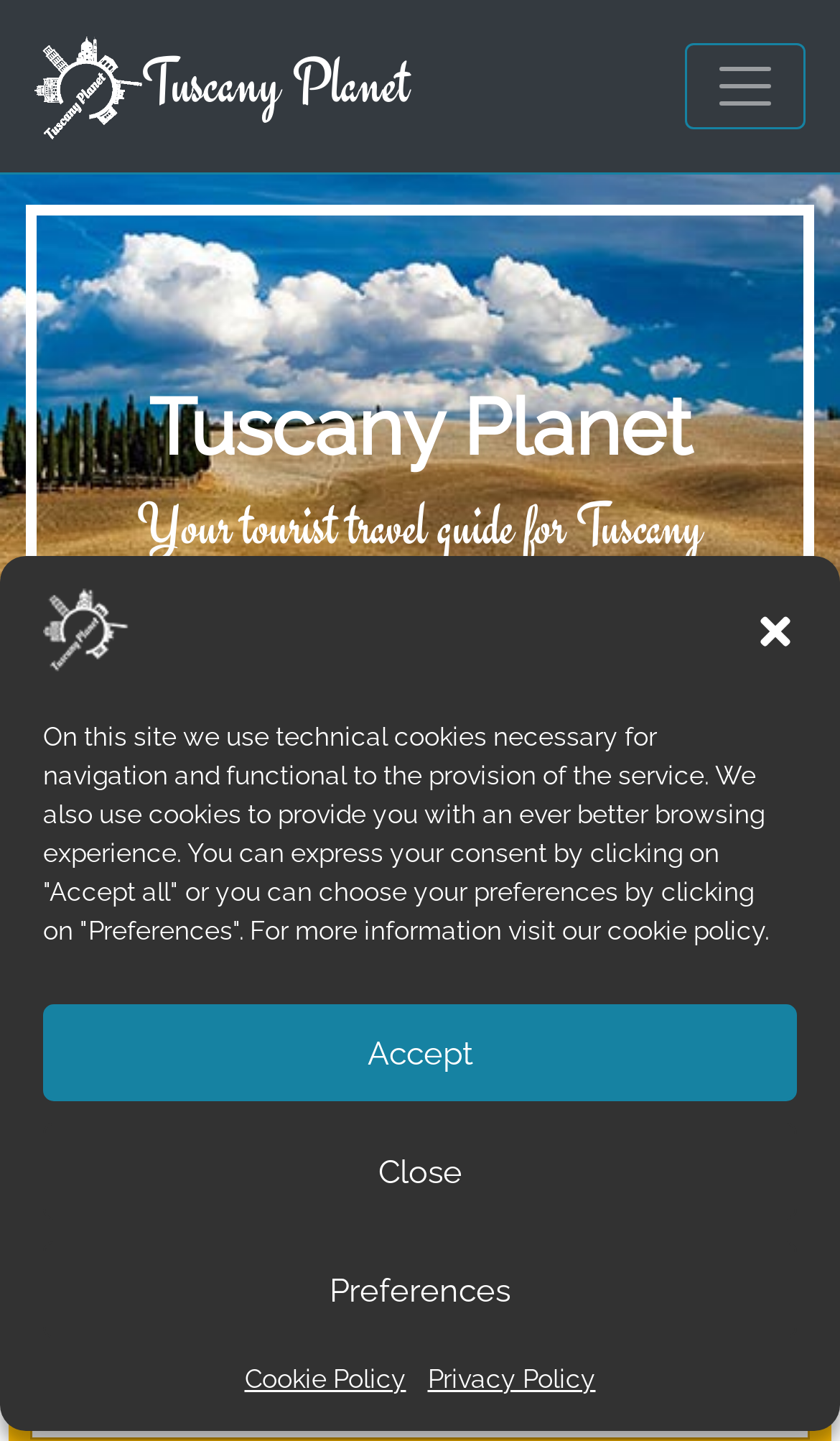Identify and provide the text of the main header on the webpage.

Capraia: beaches, what to see, how to get there